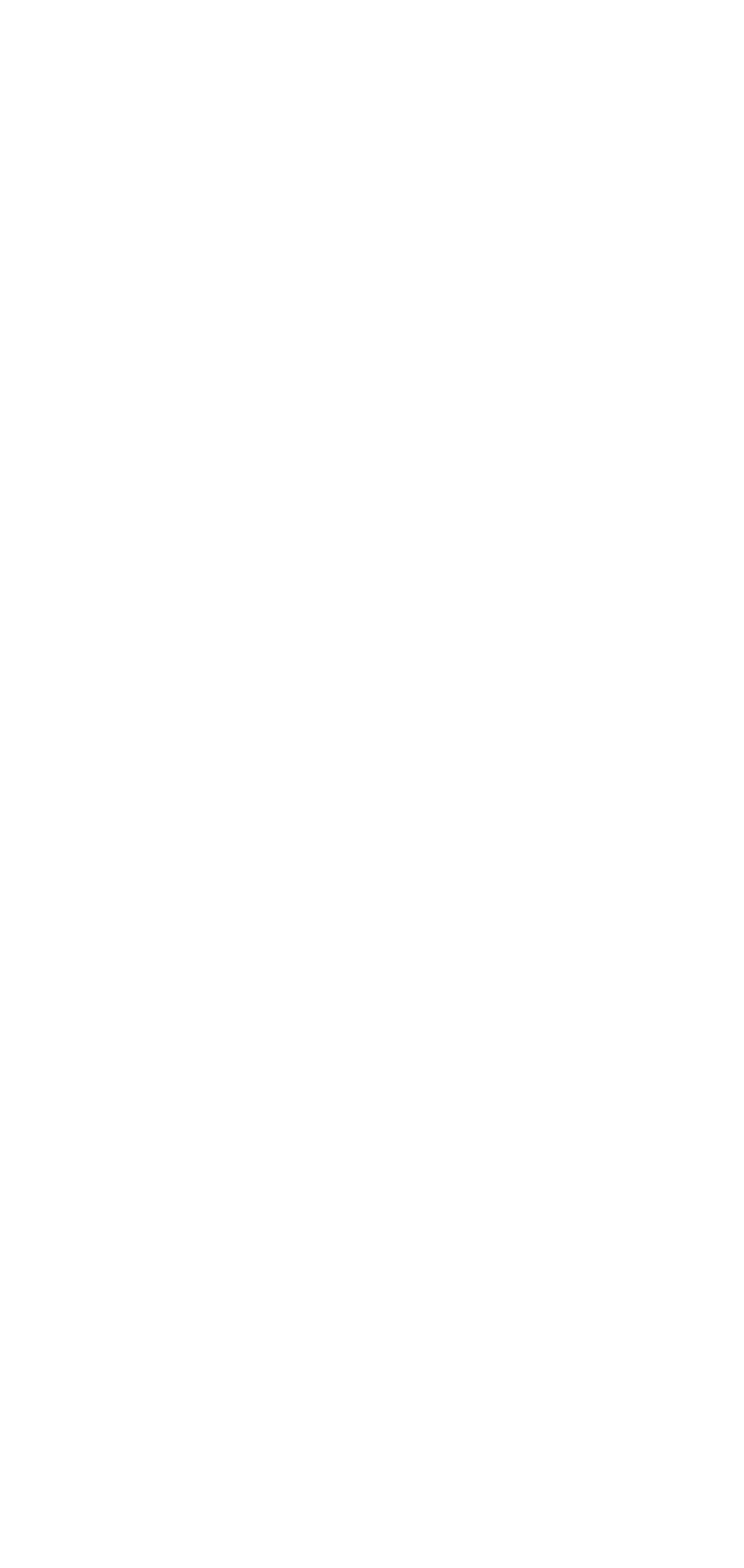Identify the bounding box for the UI element that is described as follows: "Cavity Protection".

[0.046, 0.138, 0.351, 0.161]